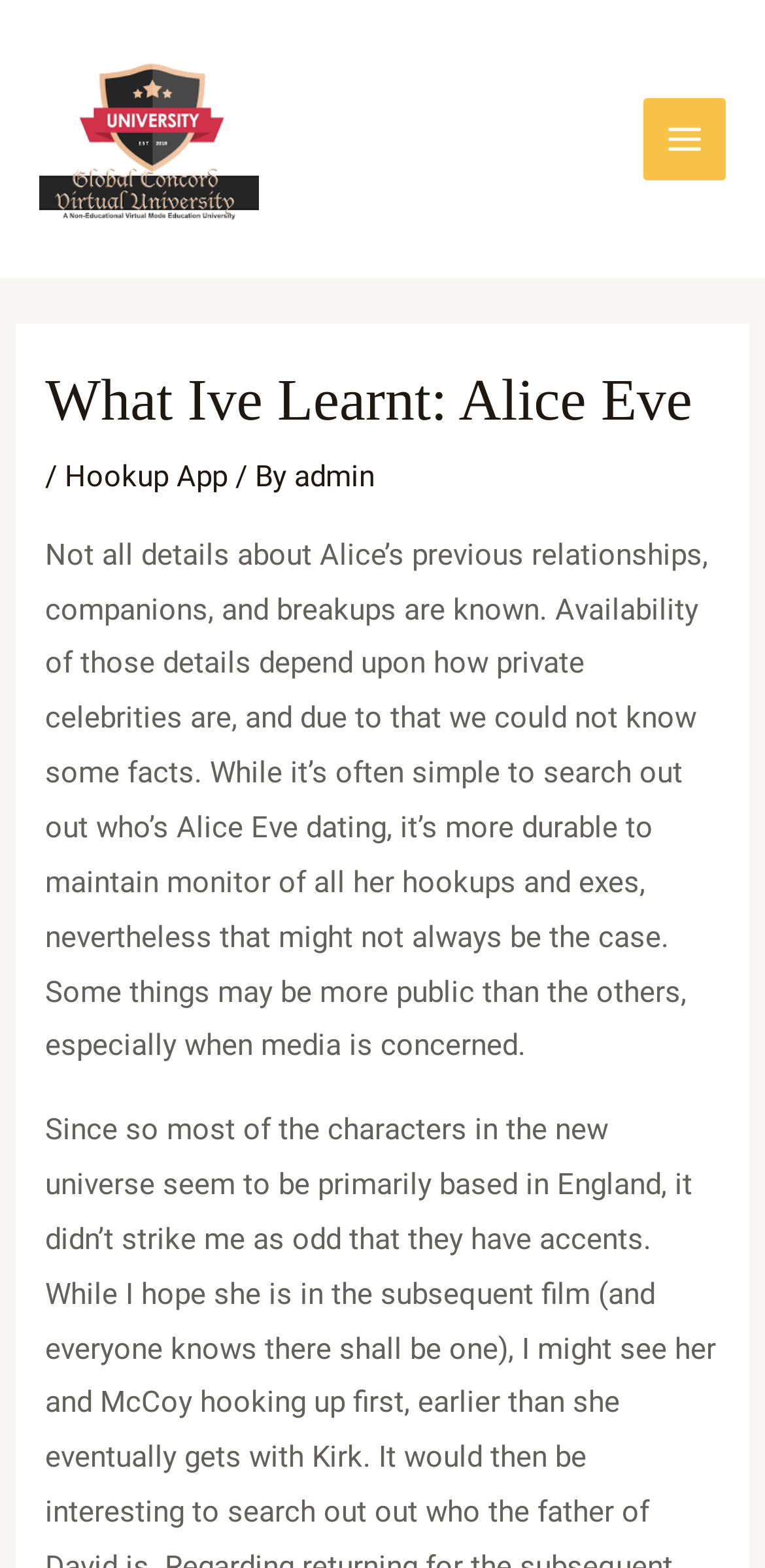Based on the image, provide a detailed response to the question:
How many links are in the header?

I counted the number of link elements within the header element. There are three links: 'Global Concord Virtual University', 'Hookup App', and 'admin'.